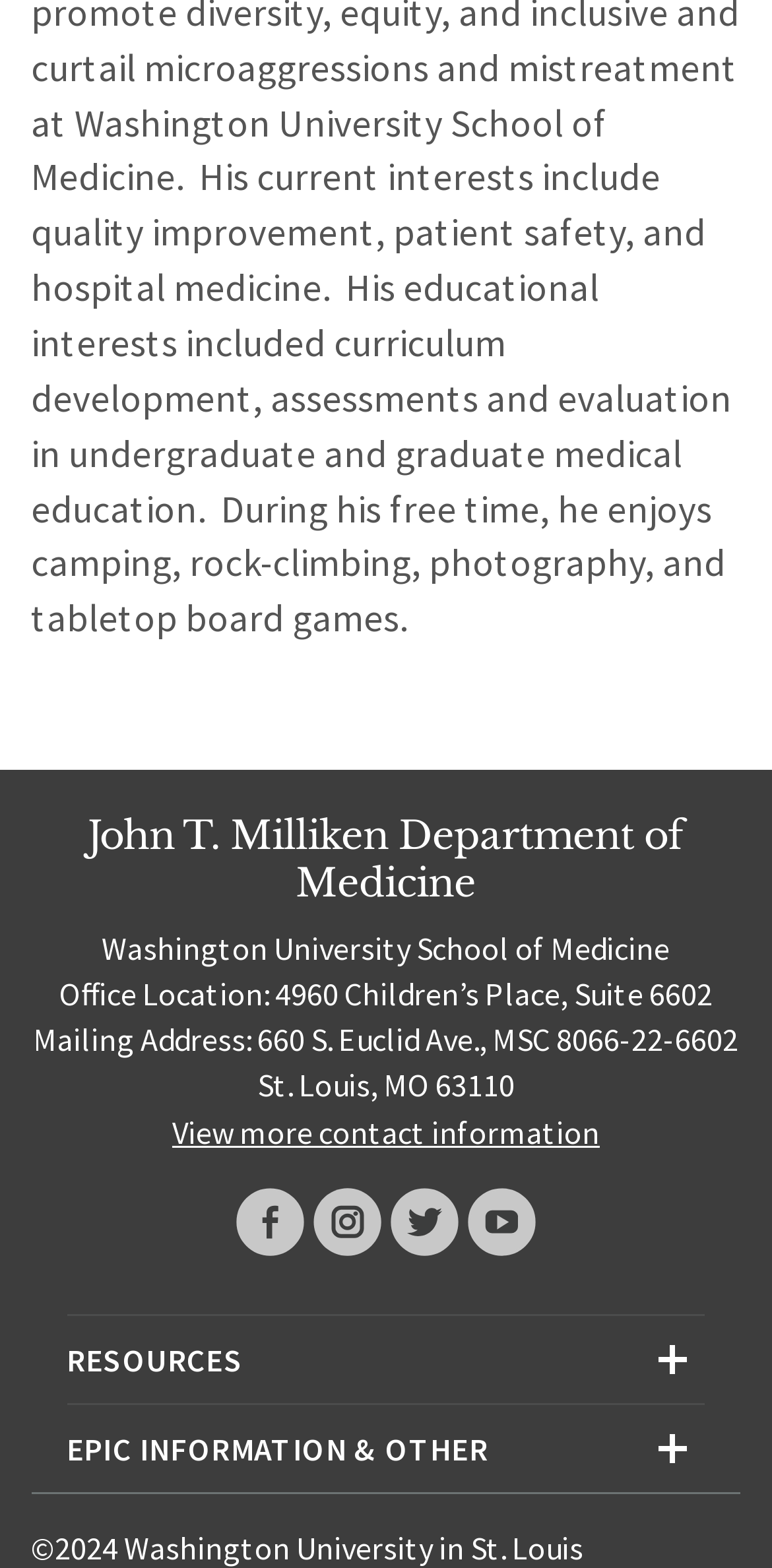What is the department's name? Examine the screenshot and reply using just one word or a brief phrase.

John T. Milliken Department of Medicine